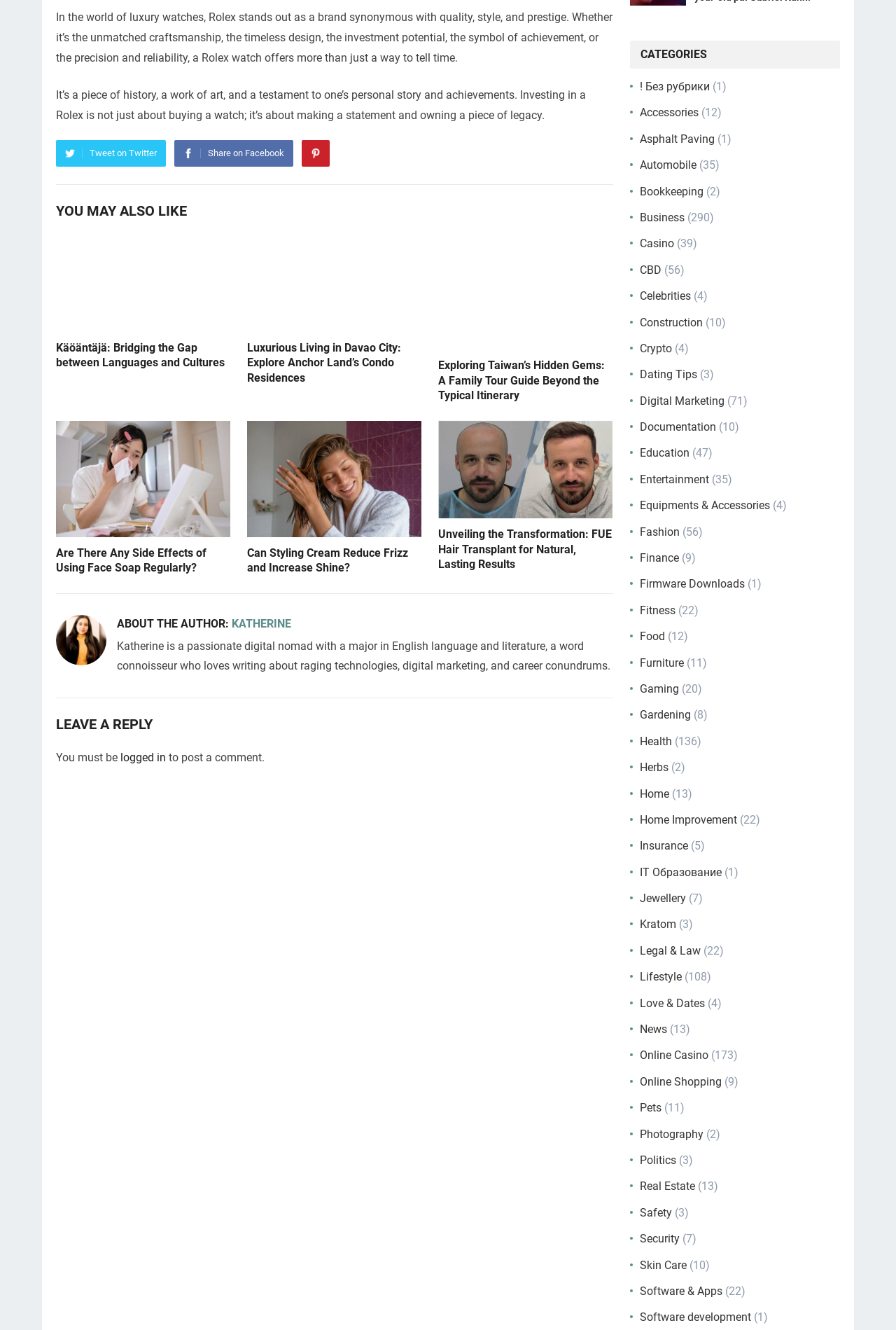Determine the bounding box coordinates of the clickable element to achieve the following action: 'Explore Luxurious Living in Davao City'. Provide the coordinates as four float values between 0 and 1, formatted as [left, top, right, bottom].

[0.276, 0.176, 0.47, 0.25]